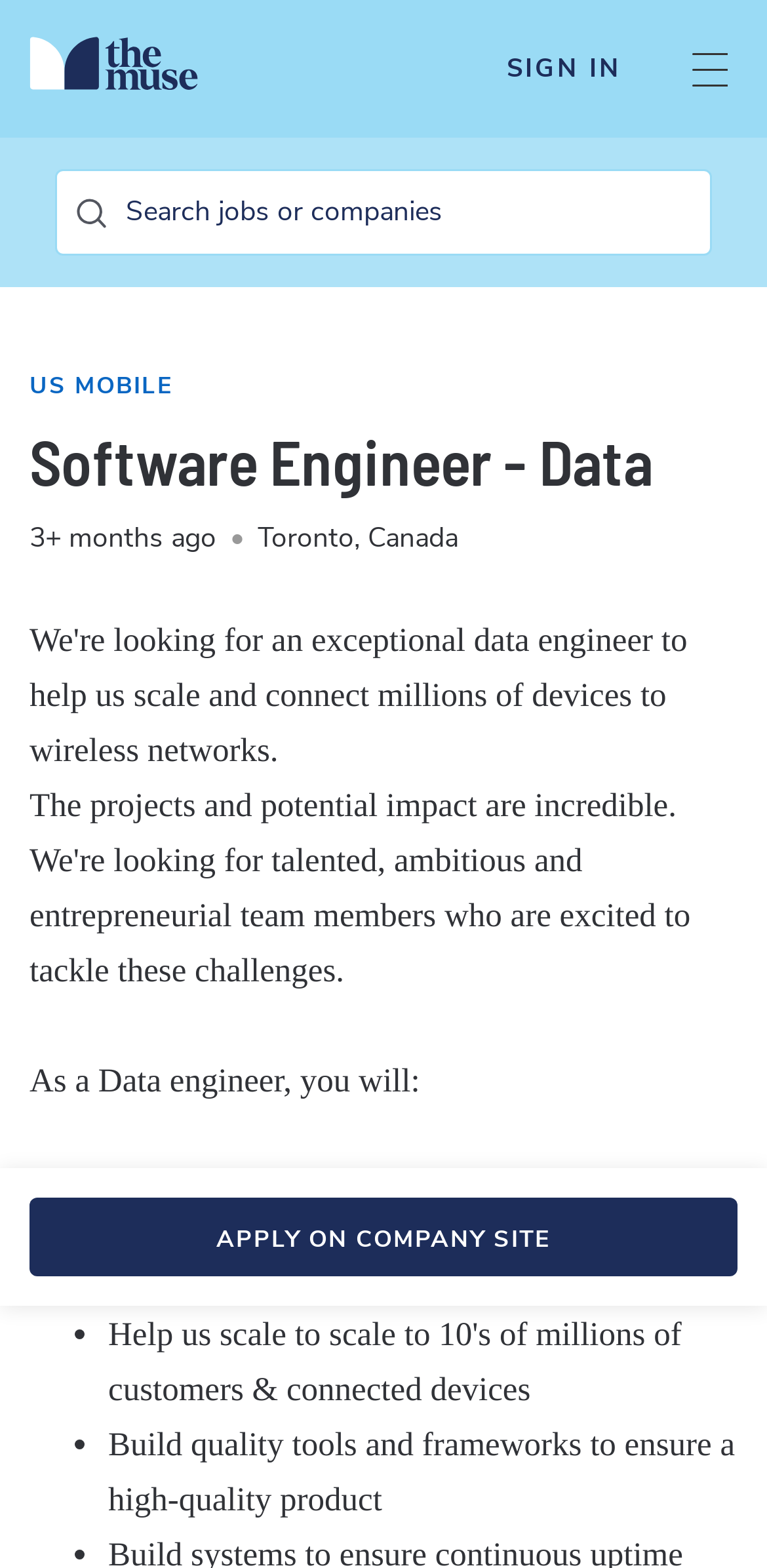Refer to the image and provide an in-depth answer to the question:
What is the job location?

I found the job location by looking at the header section of the webpage, where it says 'Toronto, Canada' in a static text element.